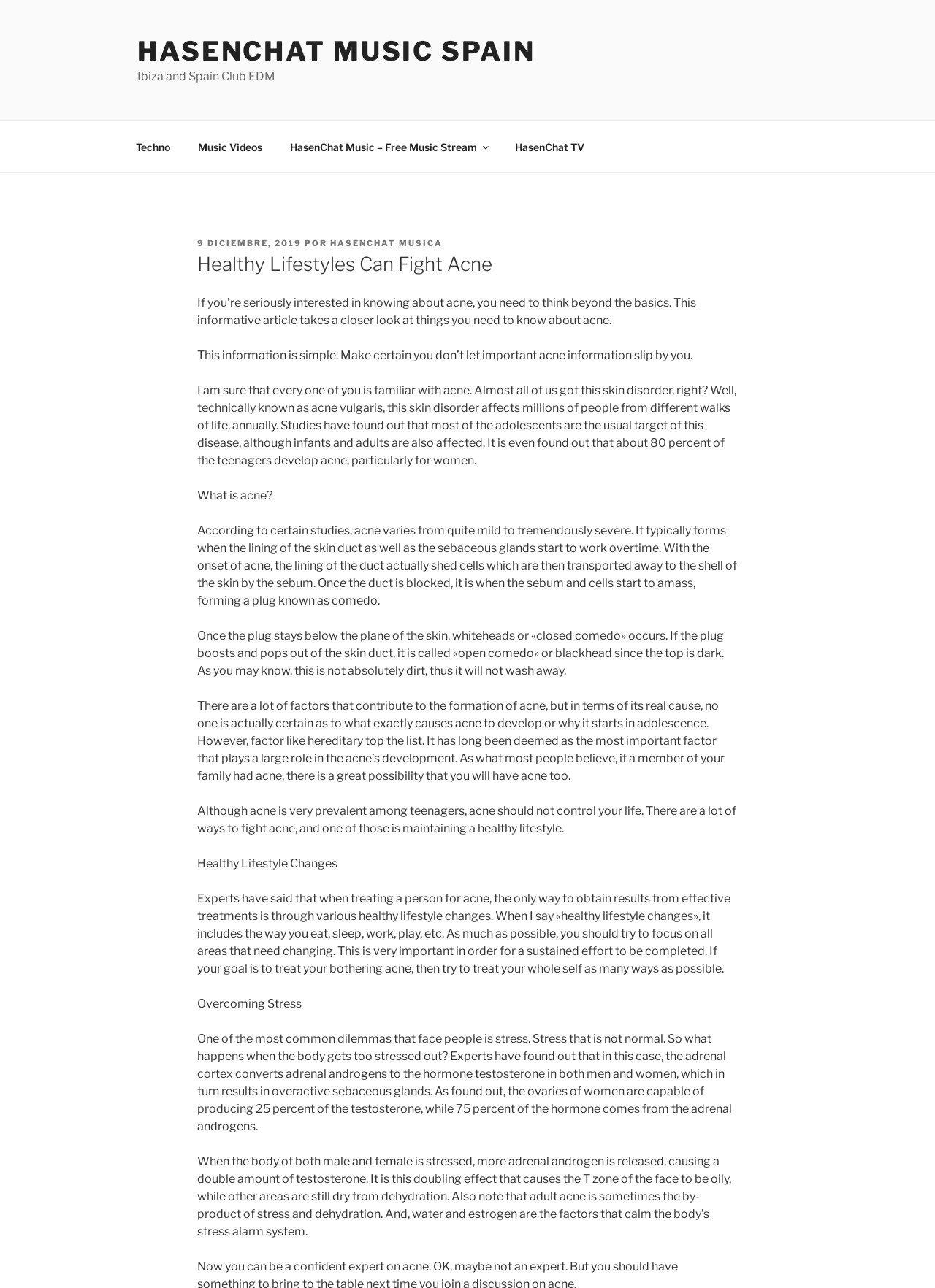What is the main factor that contributes to the formation of acne?
Look at the image and answer with only one word or phrase.

Hereditary